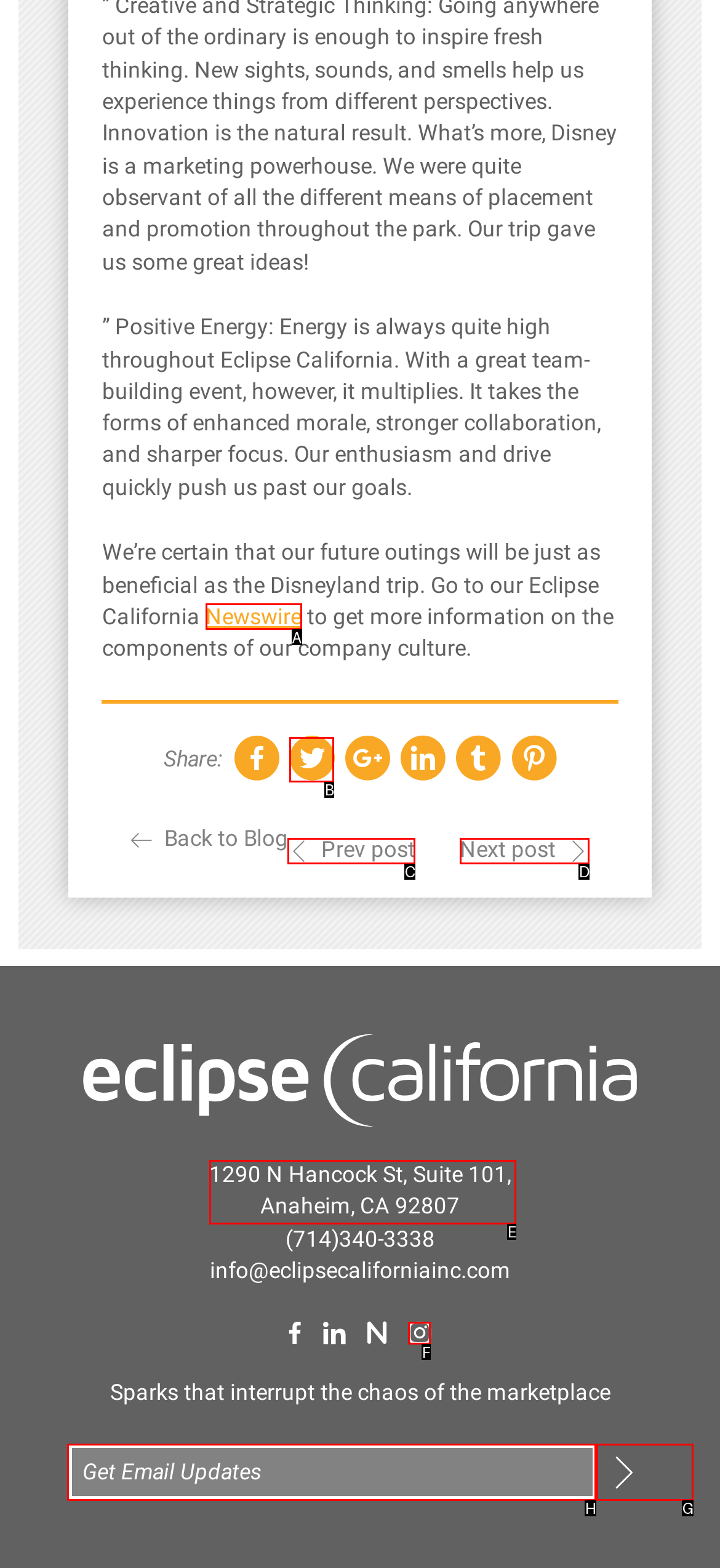Identify the HTML element to click to execute this task: Enter email address to get updates Respond with the letter corresponding to the proper option.

H